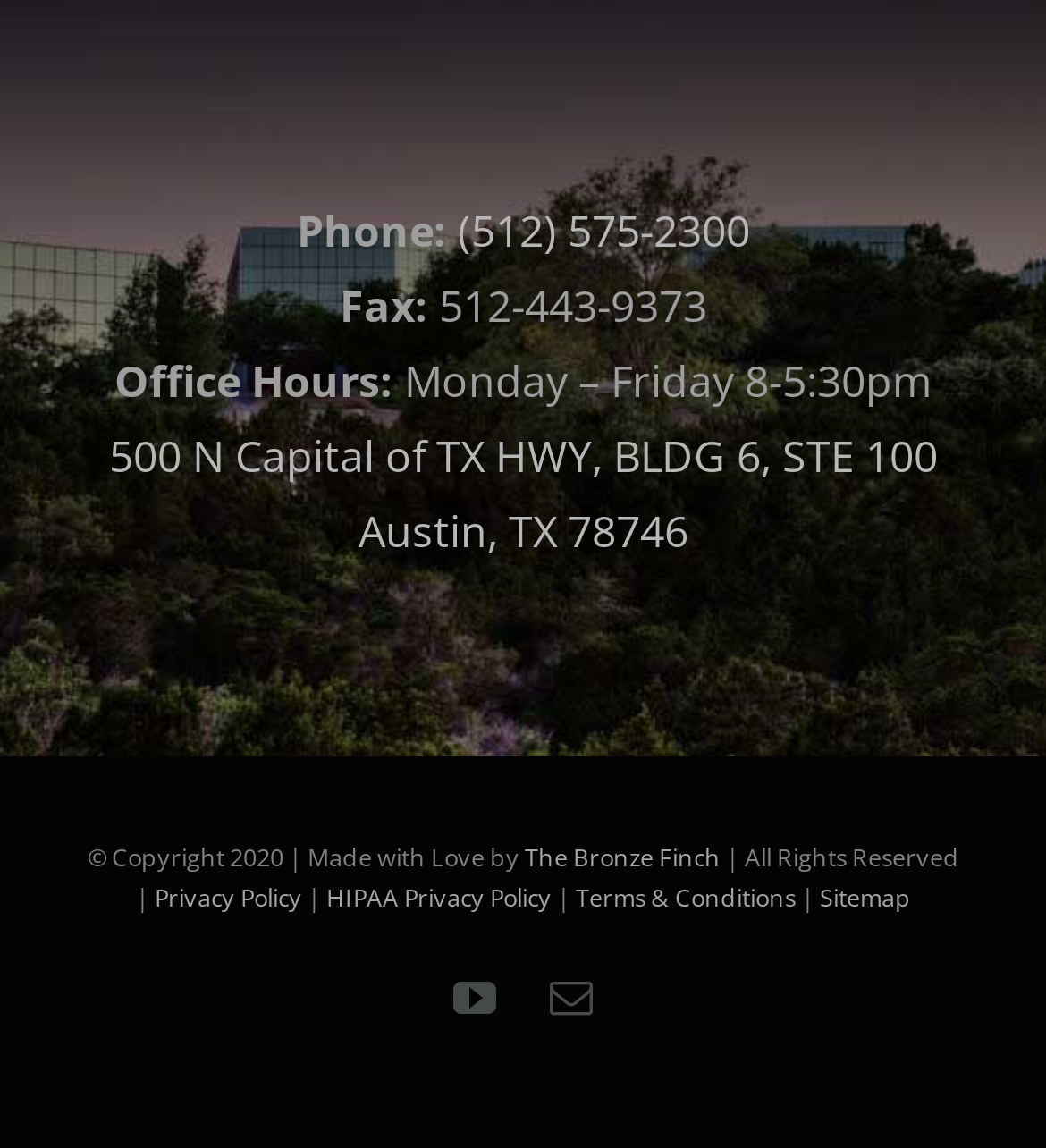Can you find the bounding box coordinates for the element that needs to be clicked to execute this instruction: "Check the HIPAA Privacy Policy"? The coordinates should be given as four float numbers between 0 and 1, i.e., [left, top, right, bottom].

[0.312, 0.767, 0.527, 0.797]